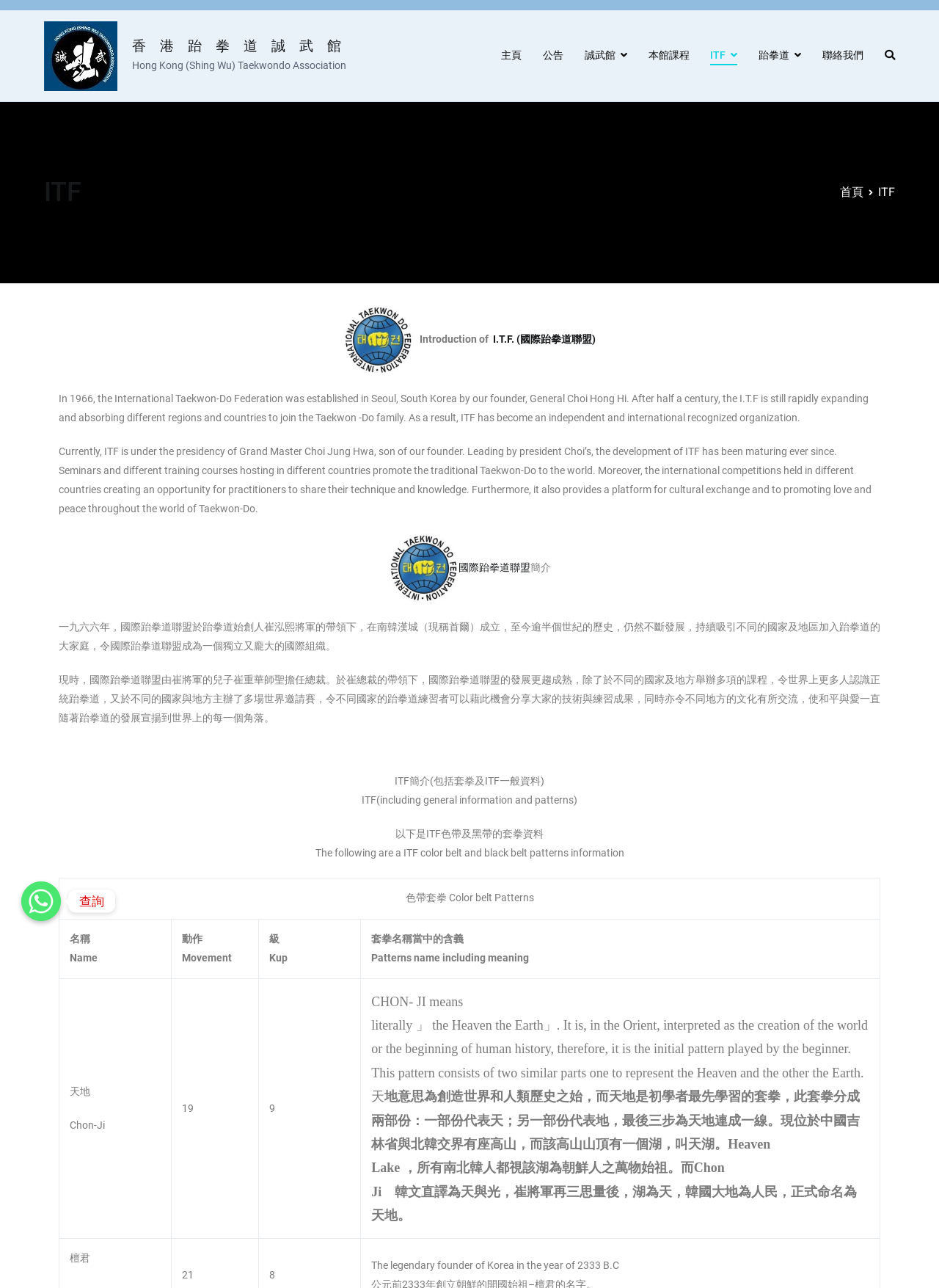What is the name of the founder of ITF?
Provide a one-word or short-phrase answer based on the image.

General Choi Hong Hi